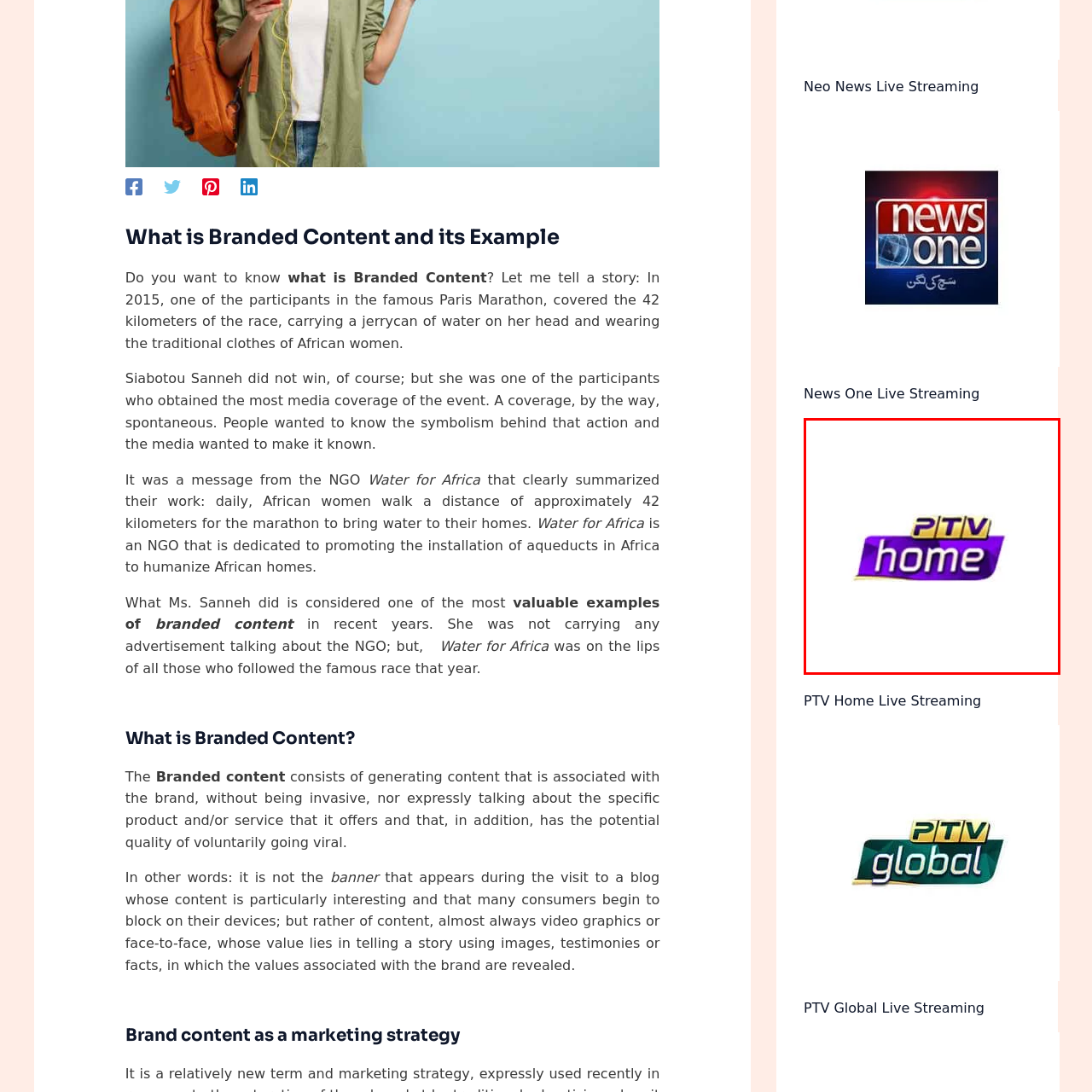Write a detailed description of the image enclosed in the red-bordered box.

The image features the logo of "PTV Home," a television channel known for its diverse programming and entertainment offerings. The logo is designed with a vibrant color scheme, prominently displaying the letters "PTV" in bold, eye-catching typography, with "home" in a sleek, modern font. The combination of purple and gold elements gives the logo a distinctive and appealing look, representing the channel's brand identity effectively. PTV Home aims to provide viewers with a variety of engaging content, making it a popular choice for home entertainment.